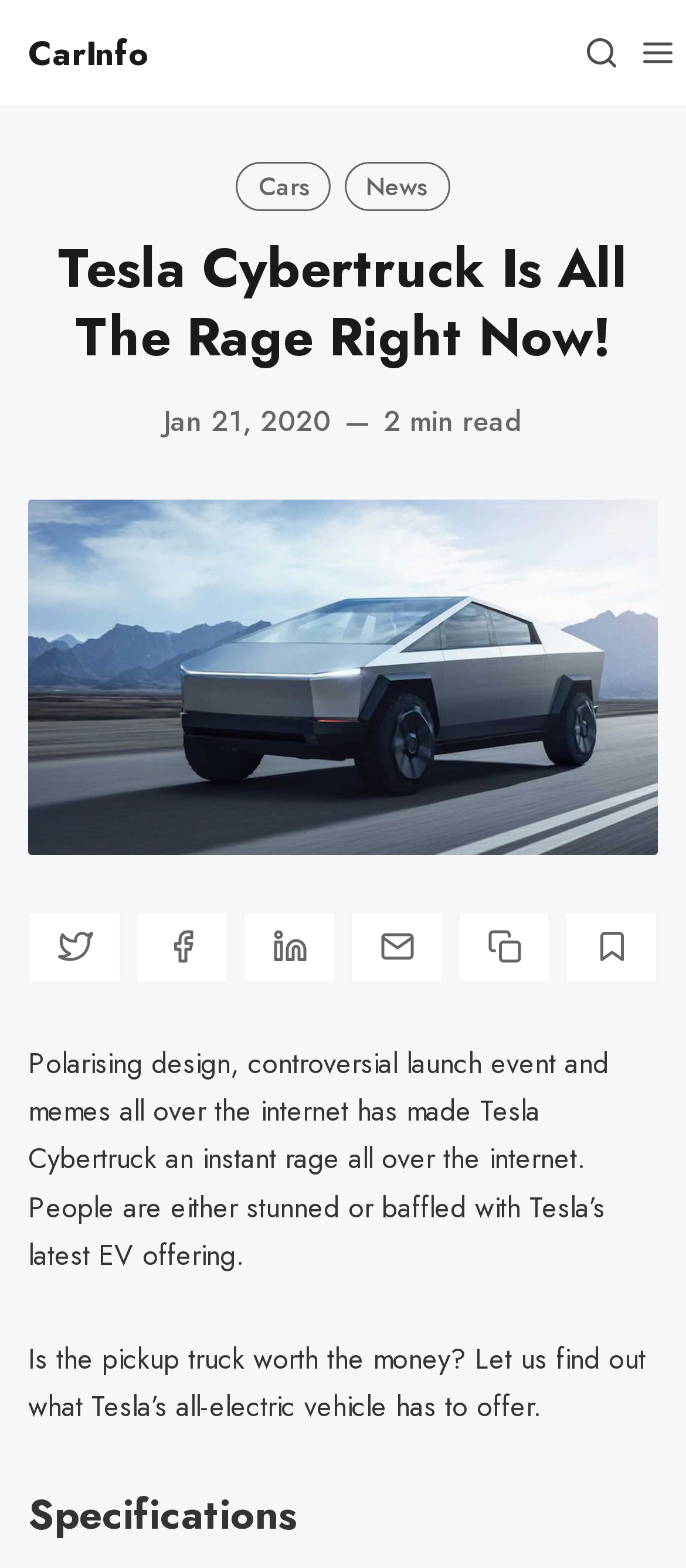From the webpage screenshot, identify the region described by parent_node: CarInfo aria-label="Menu" title="Menu". Provide the bounding box coordinates as (top-left x, top-left y, bottom-right x, bottom-right y), with each value being a floating point number between 0 and 1.

[0.918, 0.016, 1.0, 0.052]